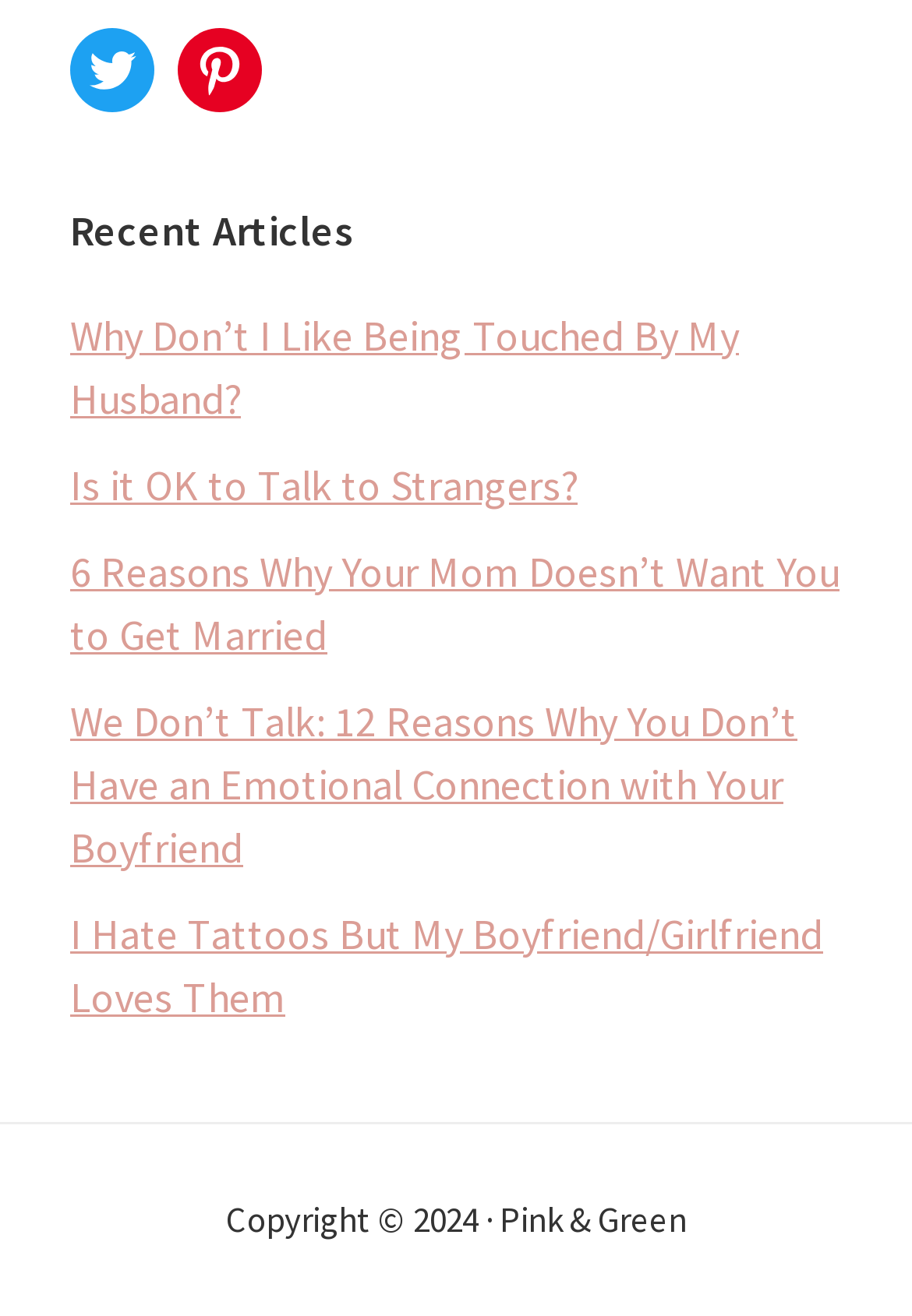Using the information from the screenshot, answer the following question thoroughly:
How many article links are under 'Recent Articles'?

I counted the number of links under the 'Recent Articles' navigation menu. There are five links, each with a different article title.